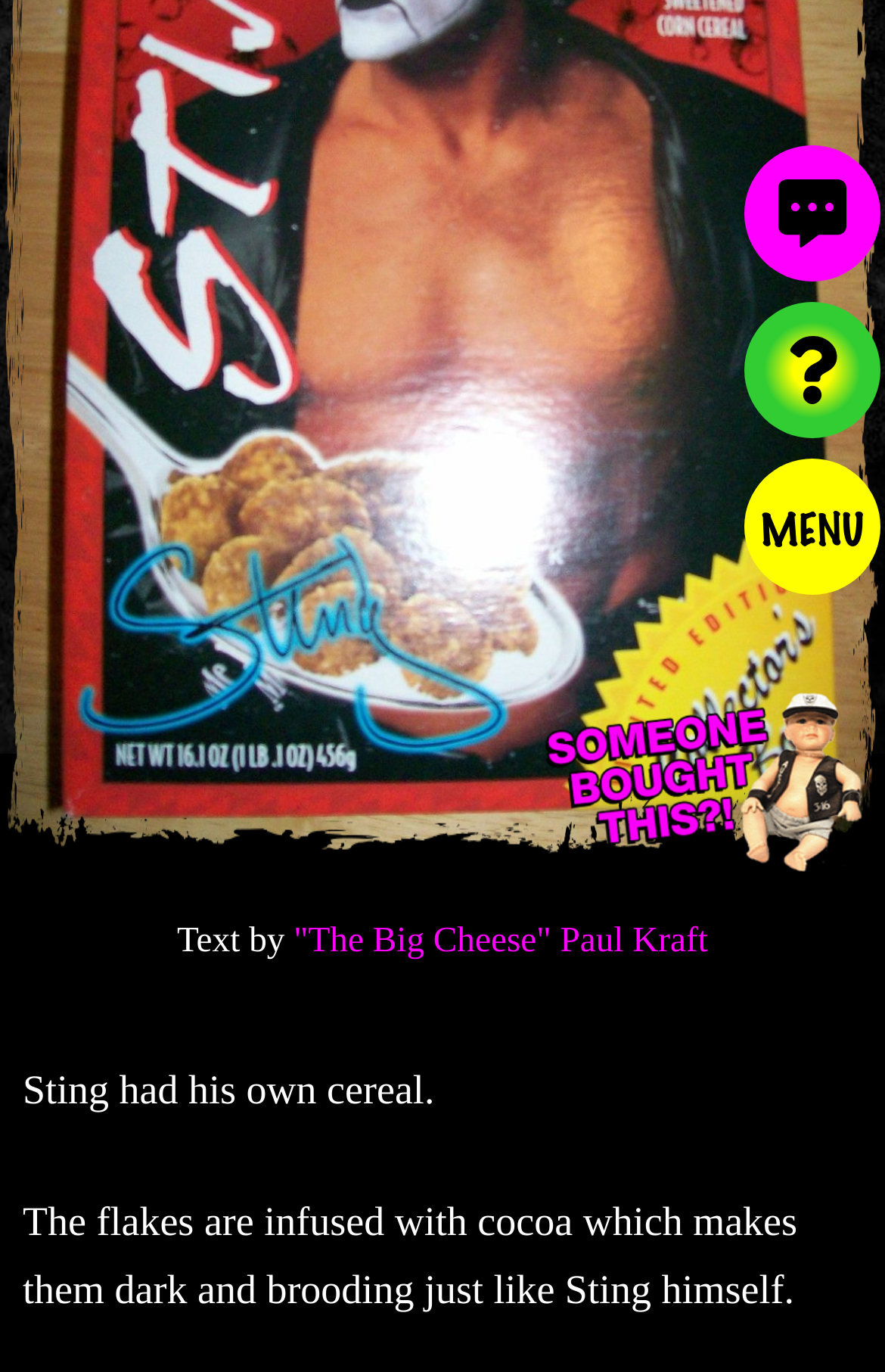Extract the bounding box coordinates for the UI element described as: ""The Big Cheese" Paul Kraft".

[0.332, 0.672, 0.8, 0.701]